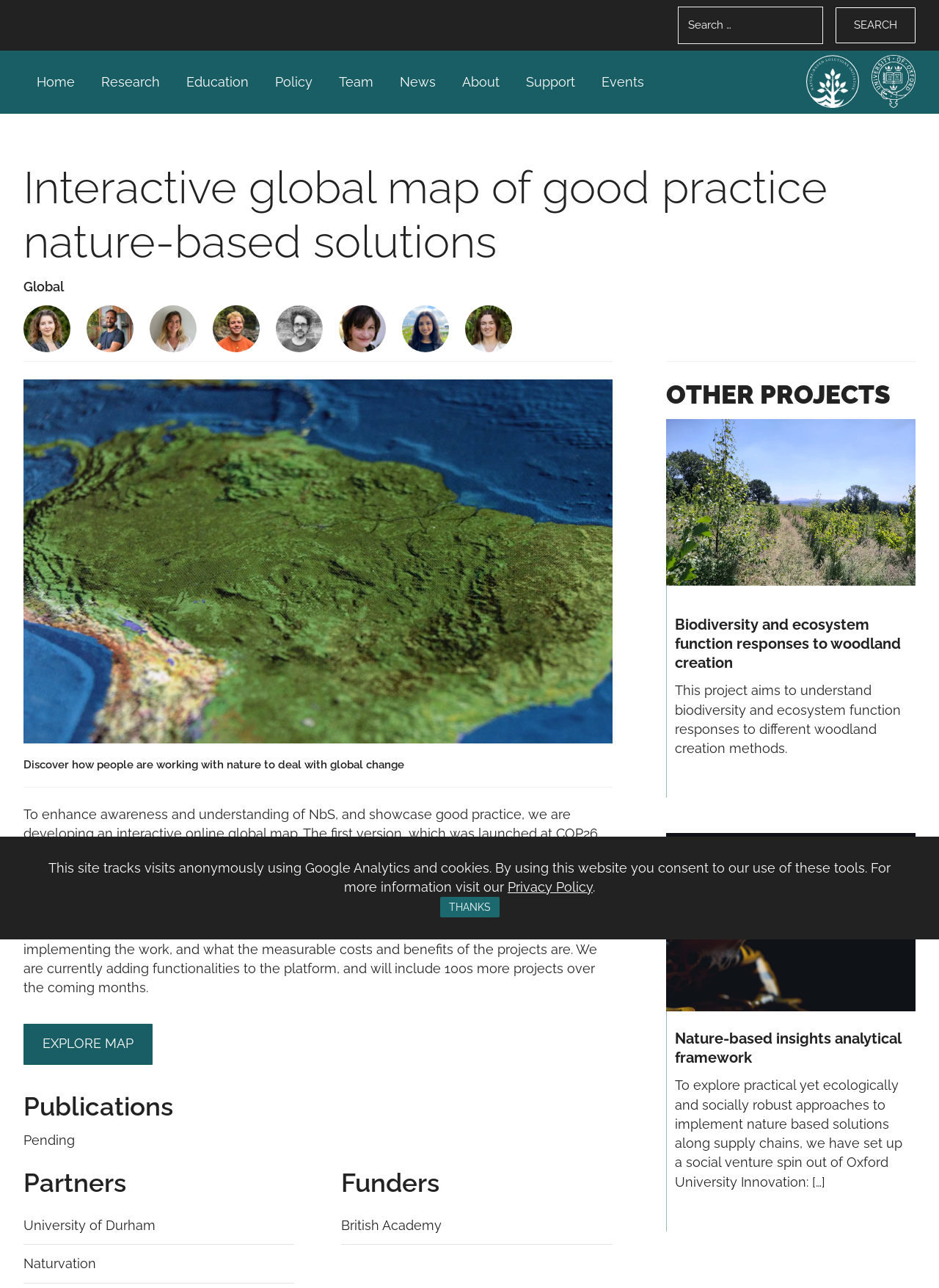Provide the bounding box coordinates of the section that needs to be clicked to accomplish the following instruction: "Search for a keyword."

[0.721, 0.005, 0.877, 0.035]